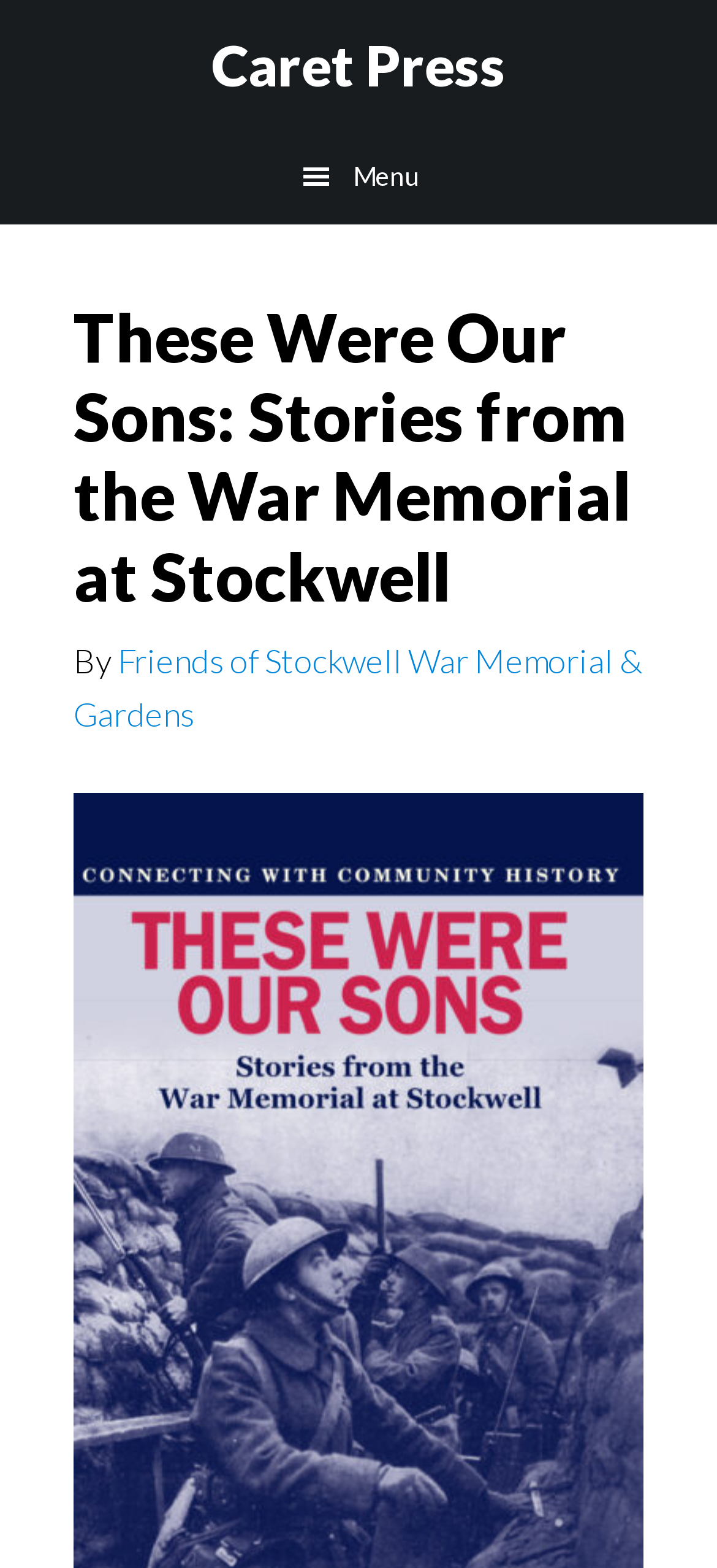Using the description "Menu", locate and provide the bounding box of the UI element.

[0.0, 0.082, 1.0, 0.143]